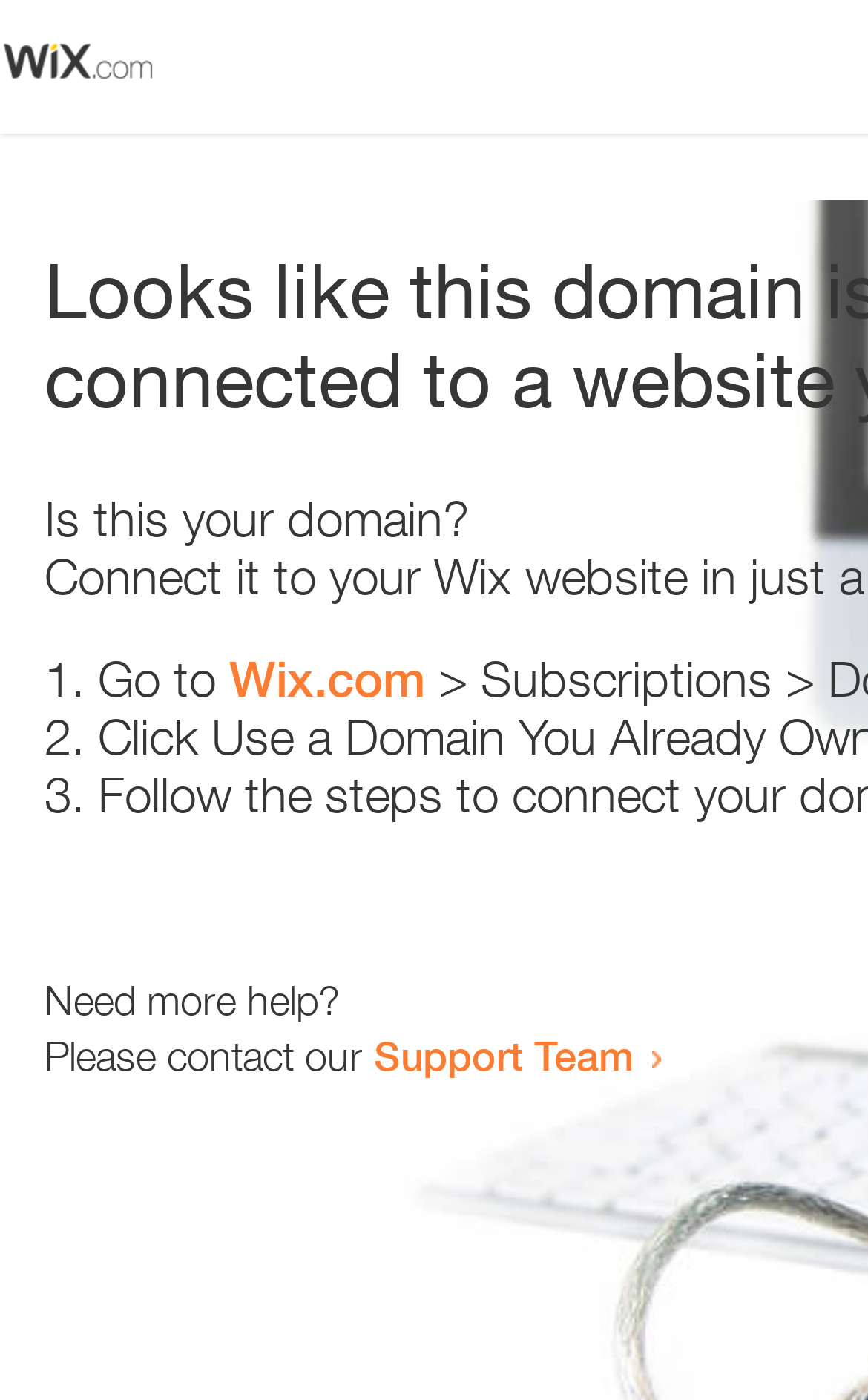Please locate the UI element described by "Wix.com" and provide its bounding box coordinates.

[0.264, 0.464, 0.49, 0.506]